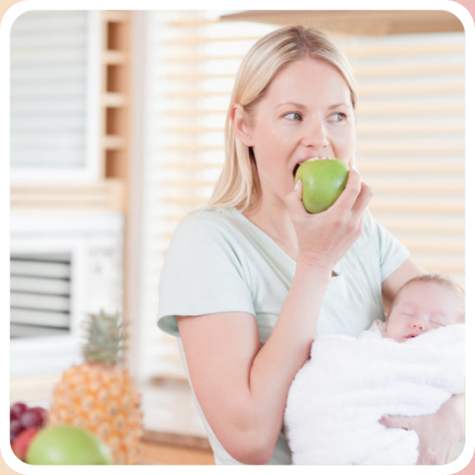Describe all the important aspects and features visible in the image.

The image depicts a nurturing mother engaging in a healthy activity while holding her sleeping baby. She is in a bright, airy kitchen, taking a bite from a fresh green apple, emphasizing a balanced diet. The mother appears calm and content, suggesting the bliss of motherhood. Behind her, a vibrant display of fruits can be seen, including a pineapple, which adds color and a sense of wellness to the scene. The setting reflects a lifestyle focused on nutrition and care, resonating with the theme of maternal health and well-being.